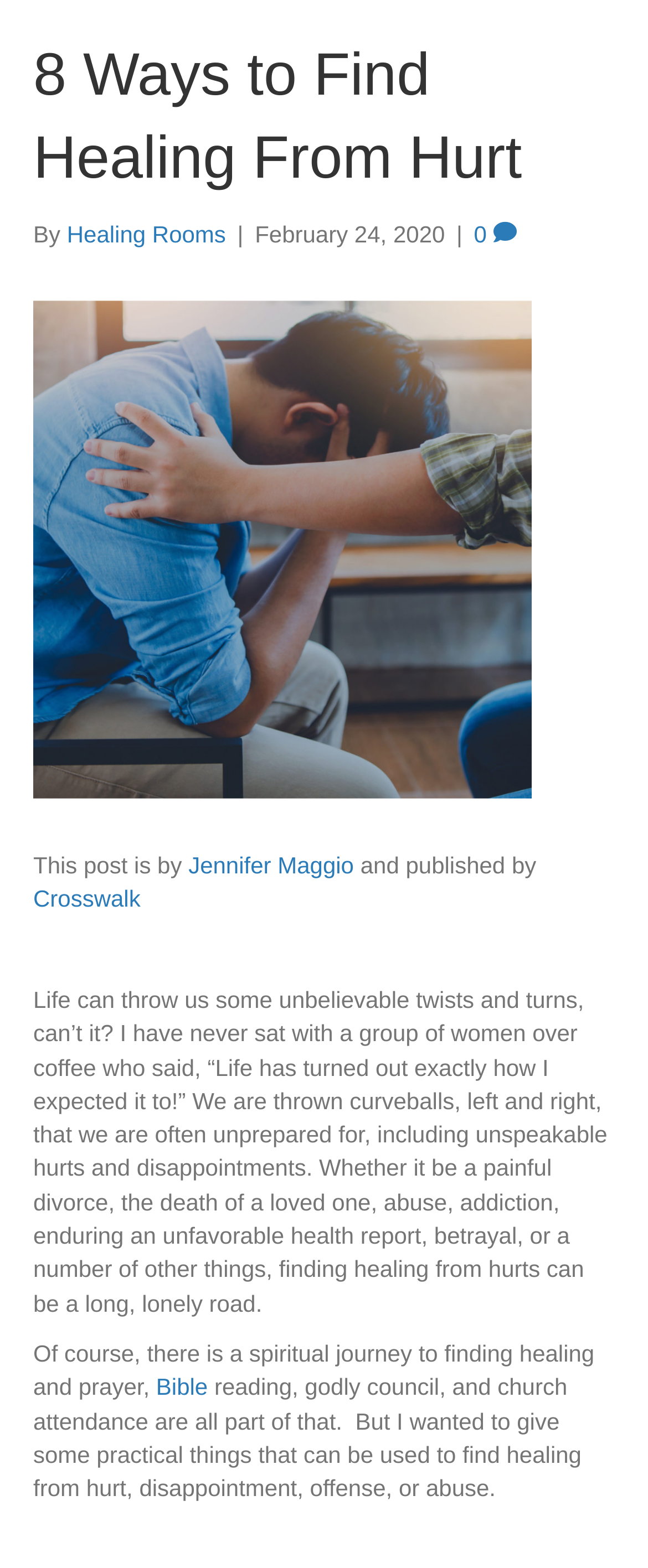Can you find the bounding box coordinates for the UI element given this description: "Jennifer Maggio"? Provide the coordinates as four float numbers between 0 and 1: [left, top, right, bottom].

[0.291, 0.543, 0.546, 0.56]